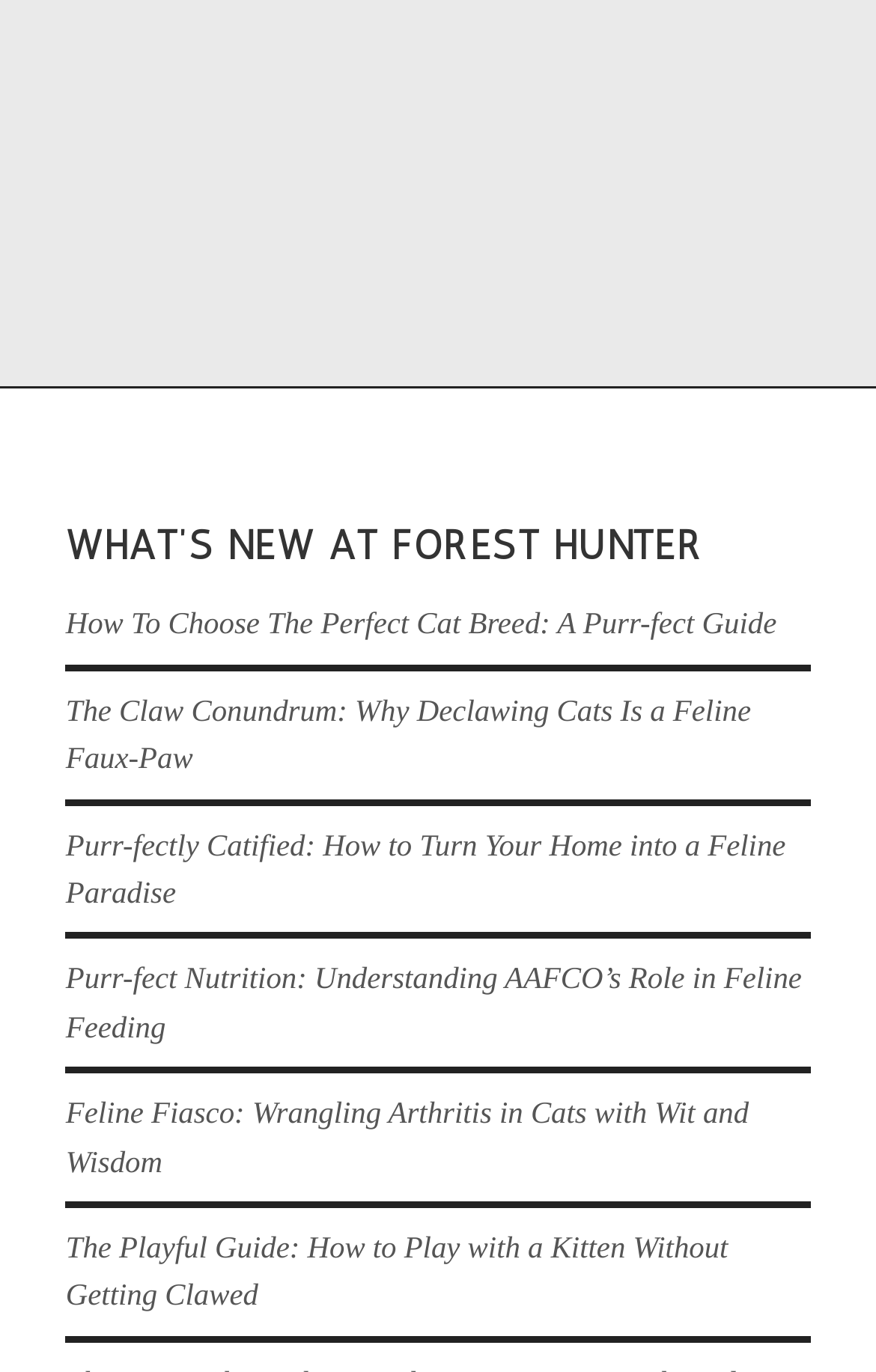Answer the following inquiry with a single word or phrase:
Is there an article about cat nutrition on this webpage?

Yes